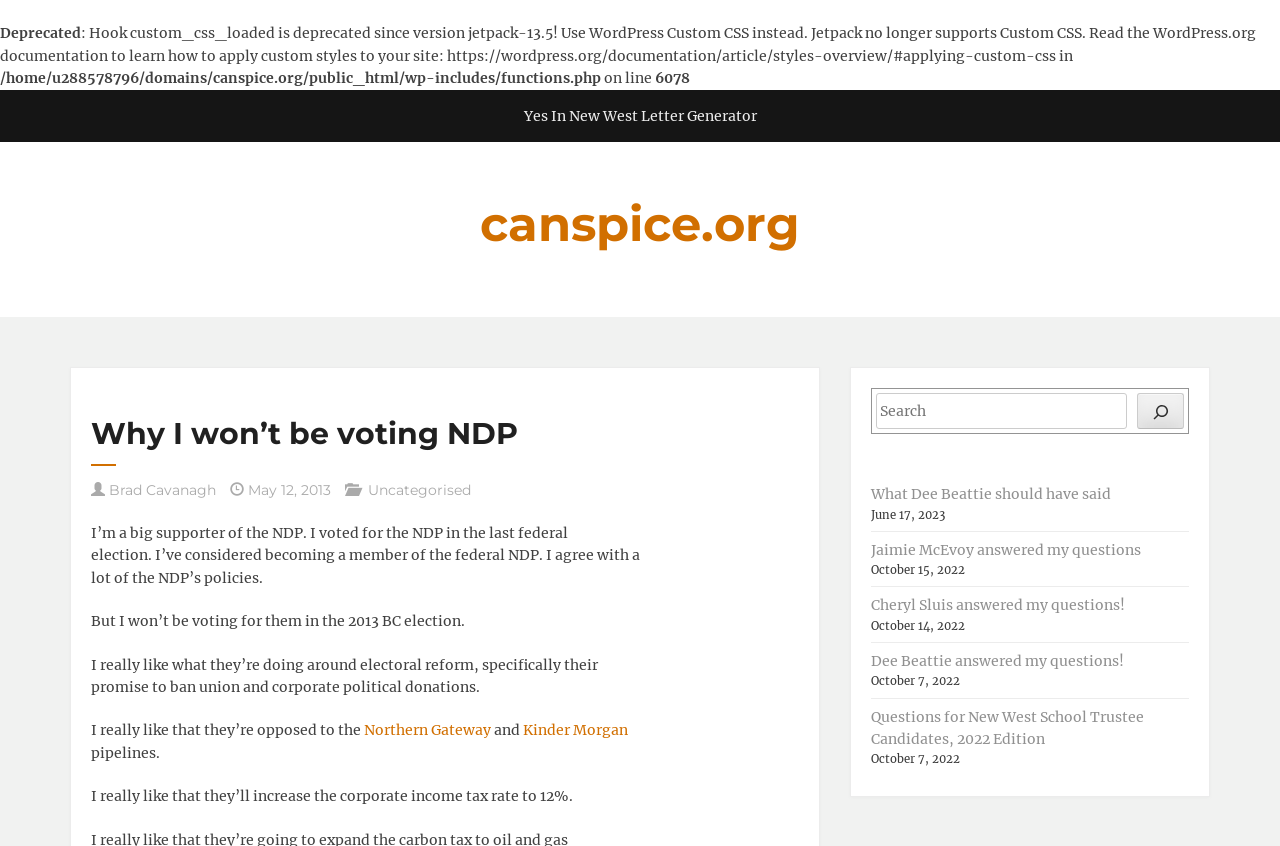Provide a short answer using a single word or phrase for the following question: 
What is the purpose of the 'Yes In New West Letter Generator' link?

Generate letters